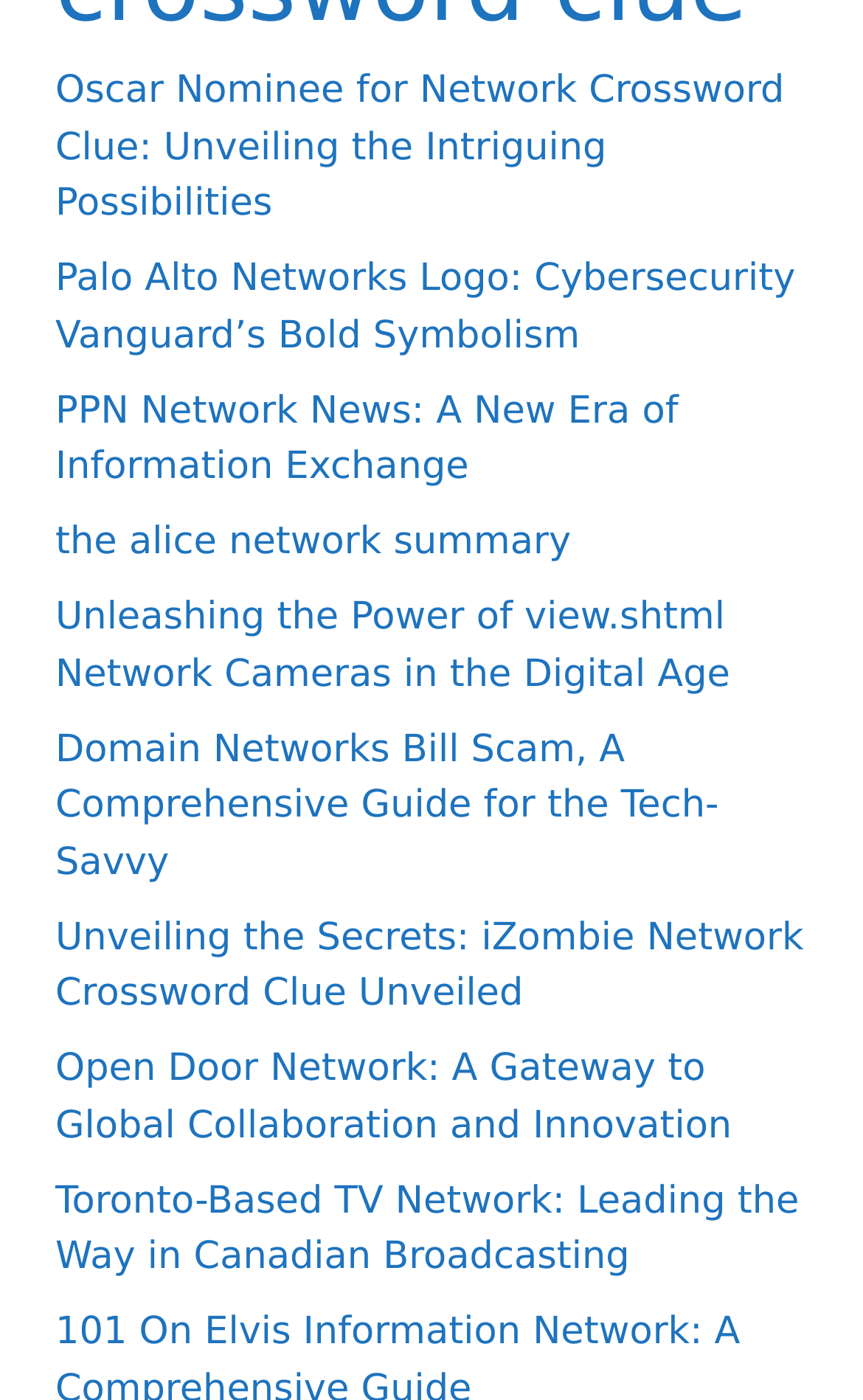Identify the bounding box coordinates of the region that should be clicked to execute the following instruction: "Discover the power of view.shtml Network Cameras".

[0.064, 0.425, 0.846, 0.497]